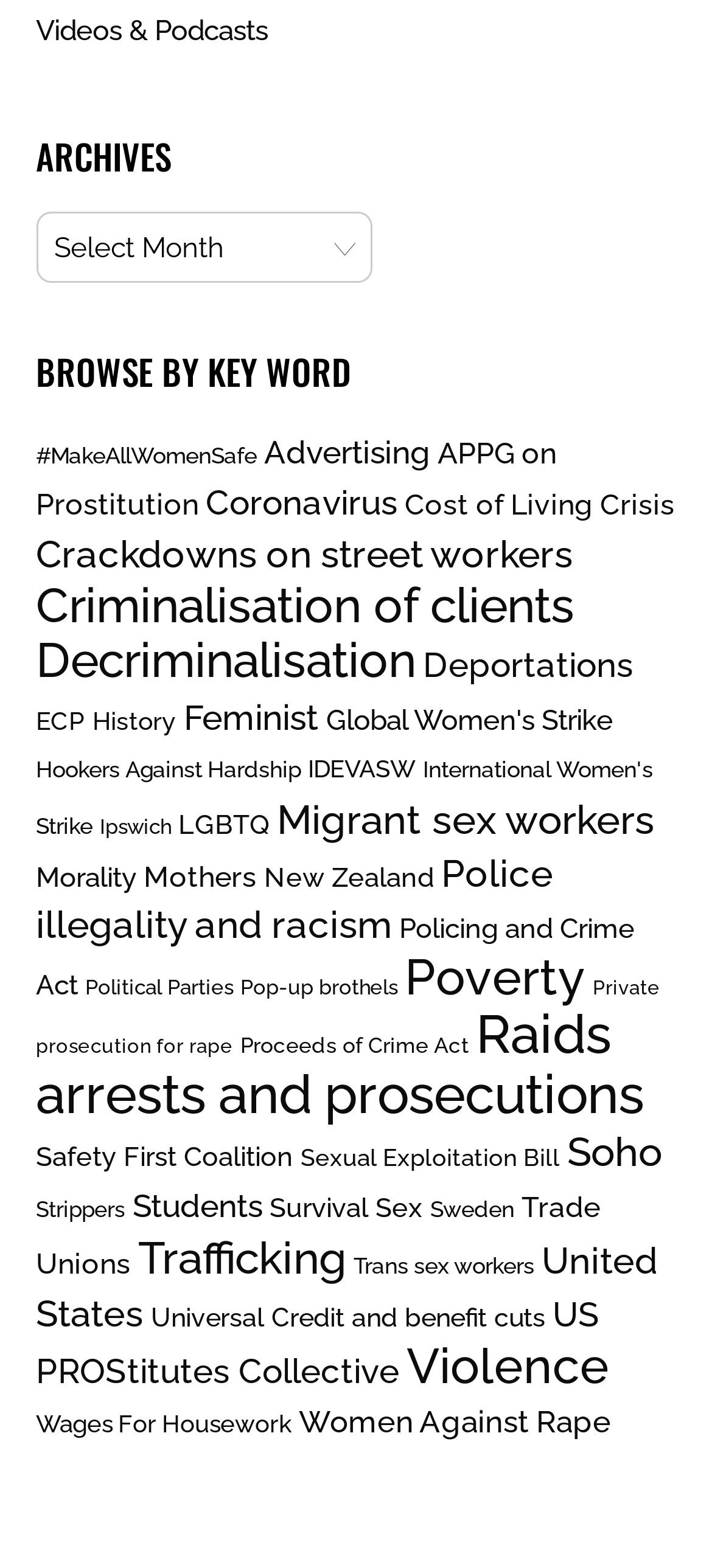Refer to the image and answer the question with as much detail as possible: What is the second keyword in the 'BROWSE BY KEY WORD' section?

To find the second keyword in the 'BROWSE BY KEY WORD' section, we need to locate the heading with the text 'BROWSE BY KEY WORD' and look at the links that follow. The second link has the text 'Advertising', which is the second keyword.